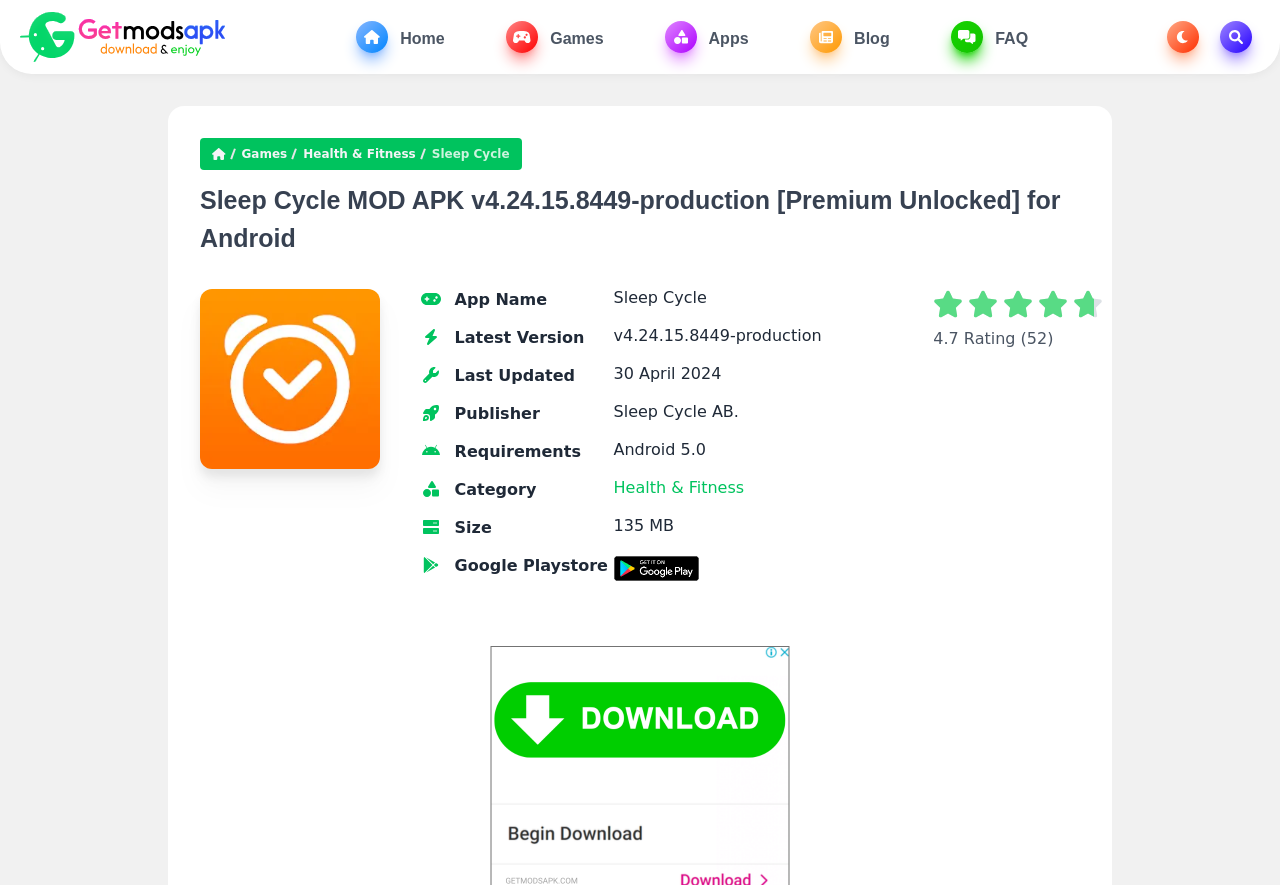Find and specify the bounding box coordinates that correspond to the clickable region for the instruction: "Log in".

None